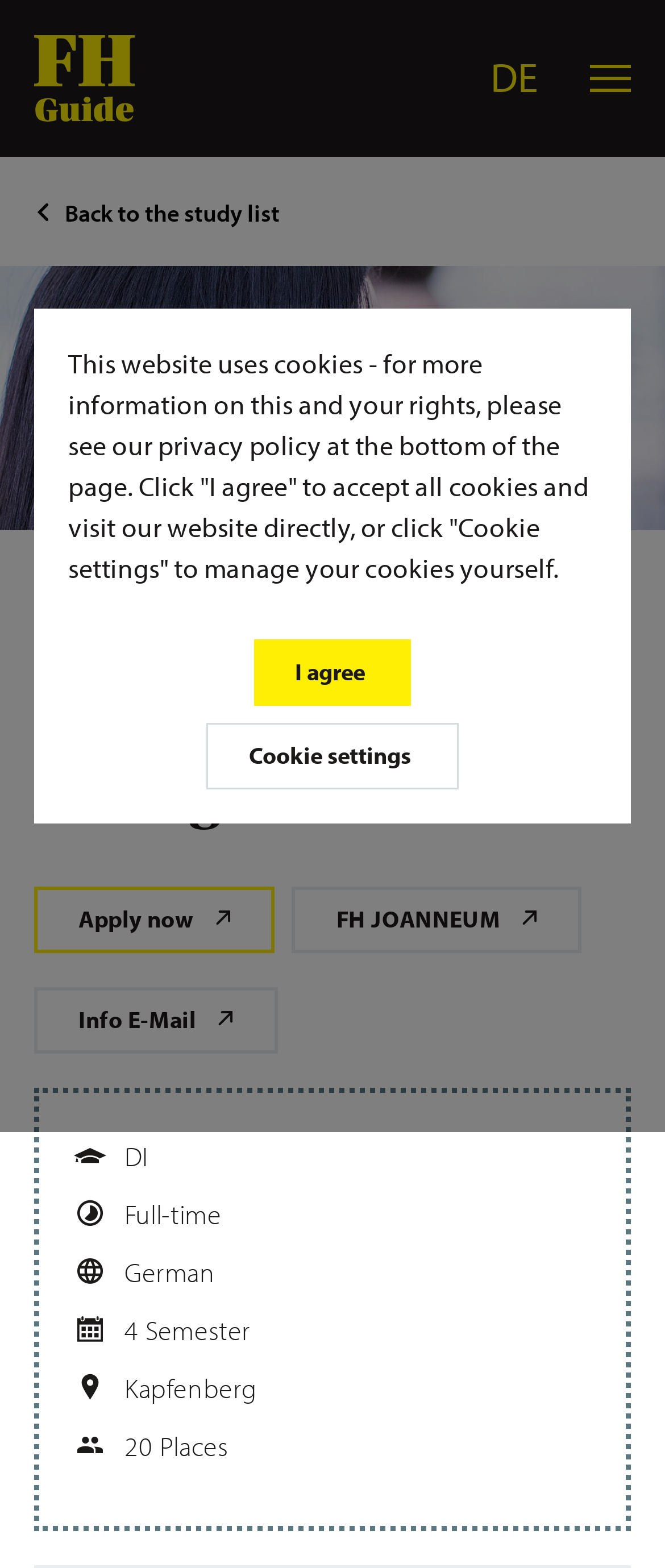Please locate the bounding box coordinates of the element that should be clicked to complete the given instruction: "Apply now for International Industrial Management".

[0.051, 0.565, 0.413, 0.608]